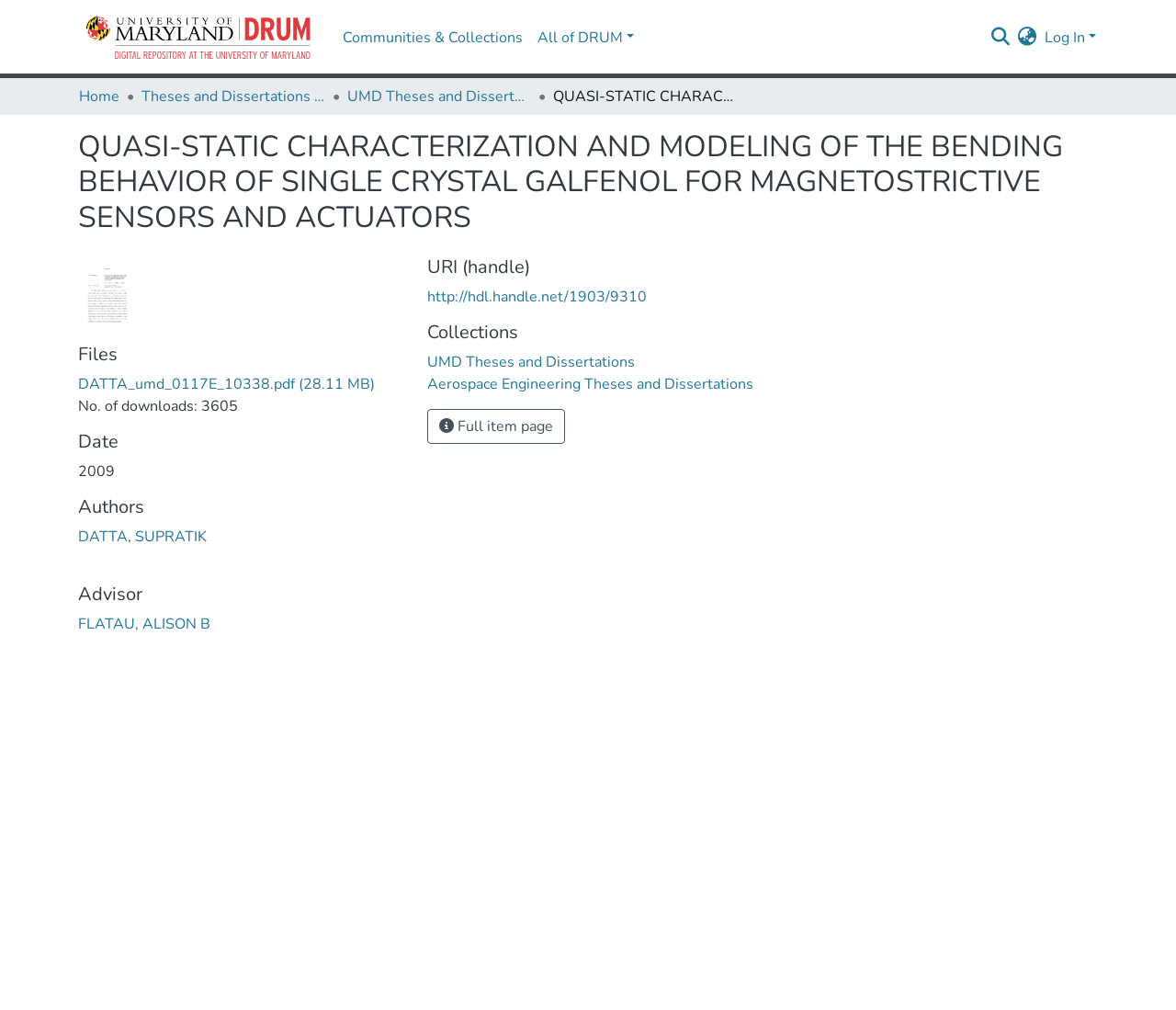Provide the bounding box coordinates of the HTML element described by the text: "UMD Theses and Dissertations".

[0.363, 0.271, 0.54, 0.291]